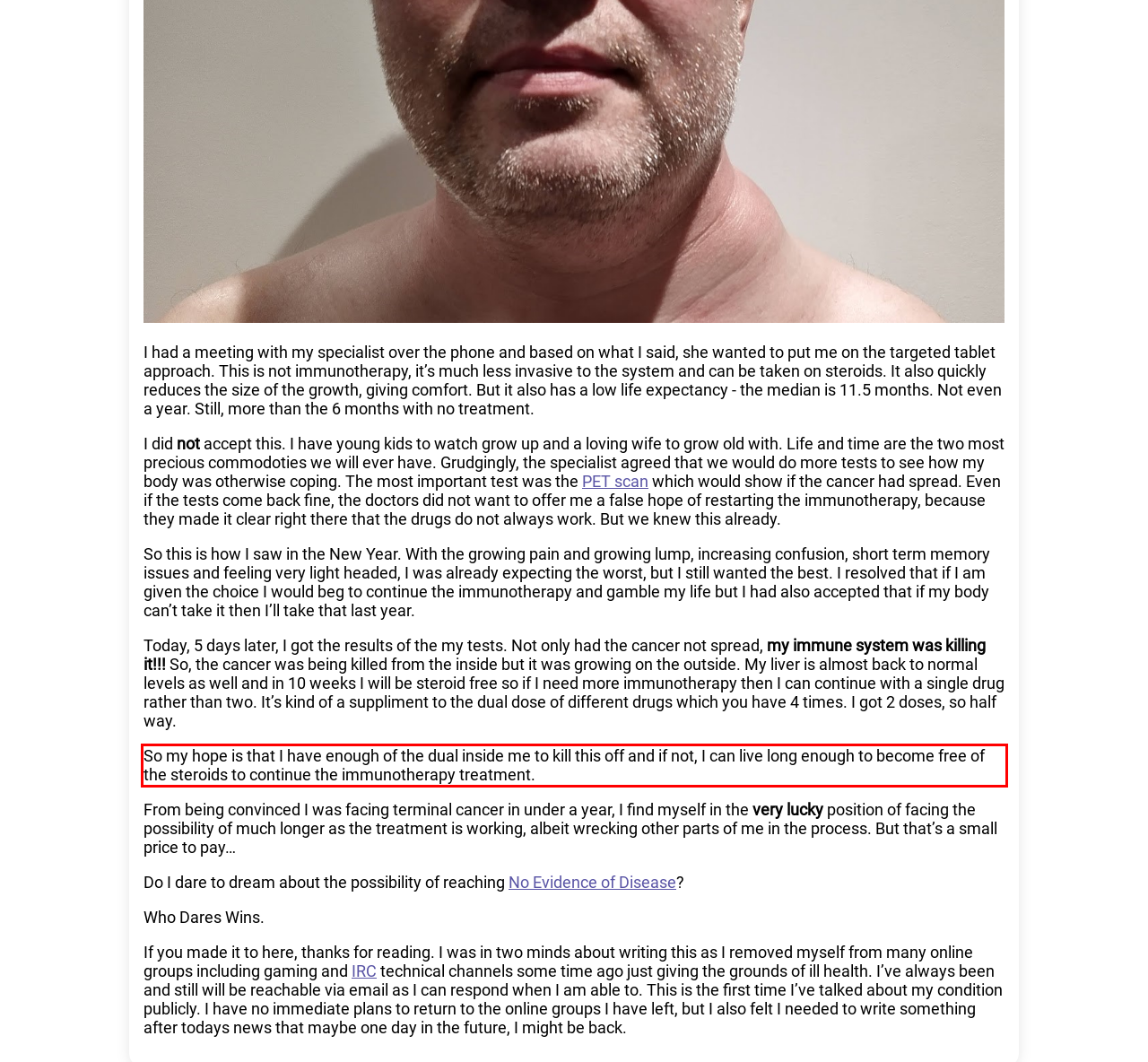Perform OCR on the text inside the red-bordered box in the provided screenshot and output the content.

So my hope is that I have enough of the dual inside me to kill this off and if not, I can live long enough to become free of the steroids to continue the immunotherapy treatment.